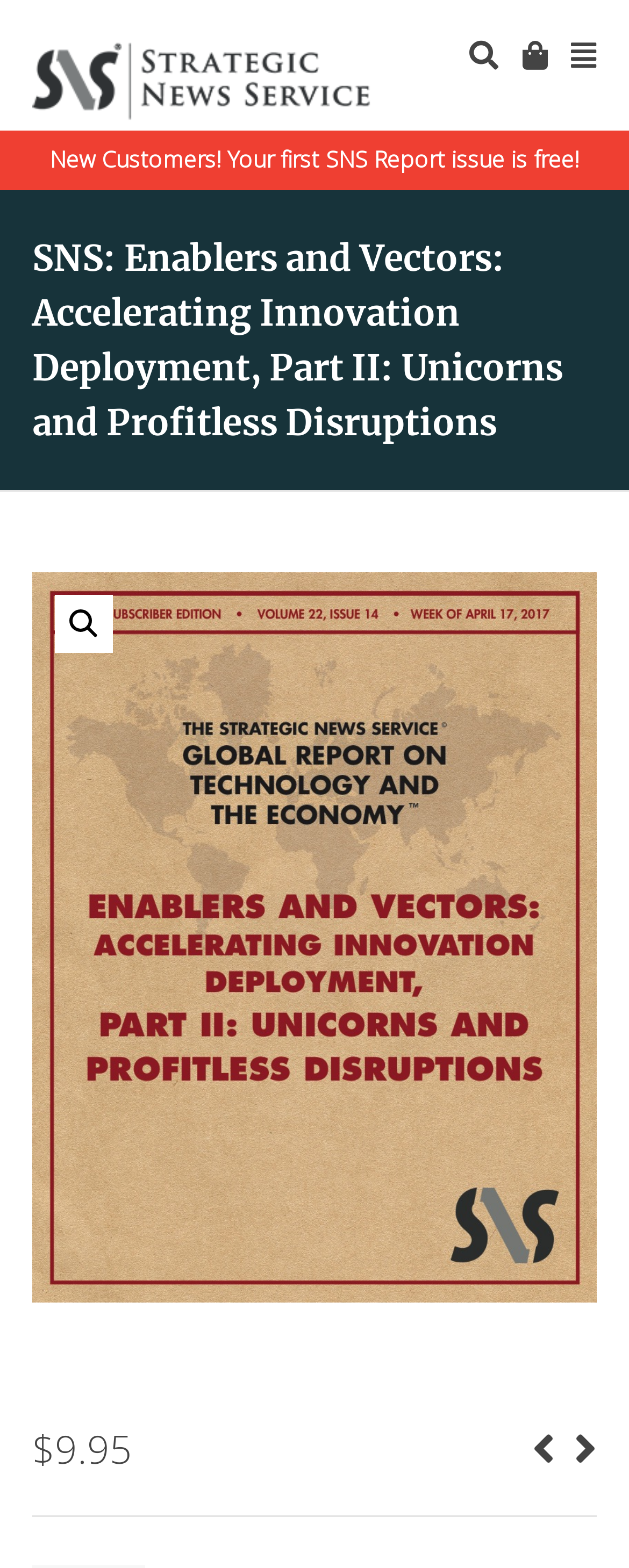What is the offer for new customers?
Please provide a detailed and comprehensive answer to the question.

I found the StaticText element with the text 'New Customers! Your first SNS Report issue is free!' and determined that it is an offer for new customers. The text explicitly states that the first SNS report issue is free for new customers.